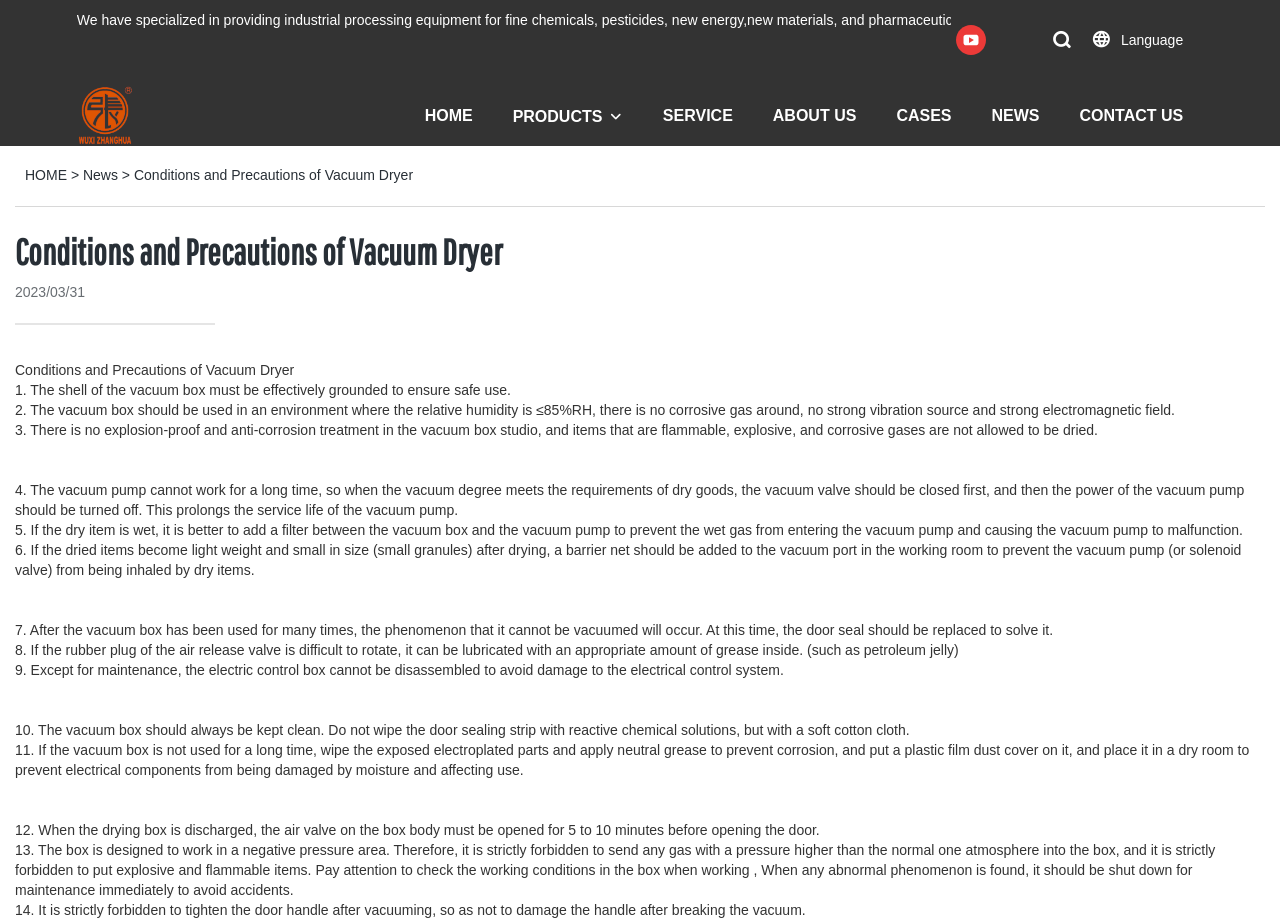Kindly determine the bounding box coordinates of the area that needs to be clicked to fulfill this instruction: "Read the Conditions and Precautions of Vacuum Dryer".

[0.105, 0.181, 0.323, 0.198]